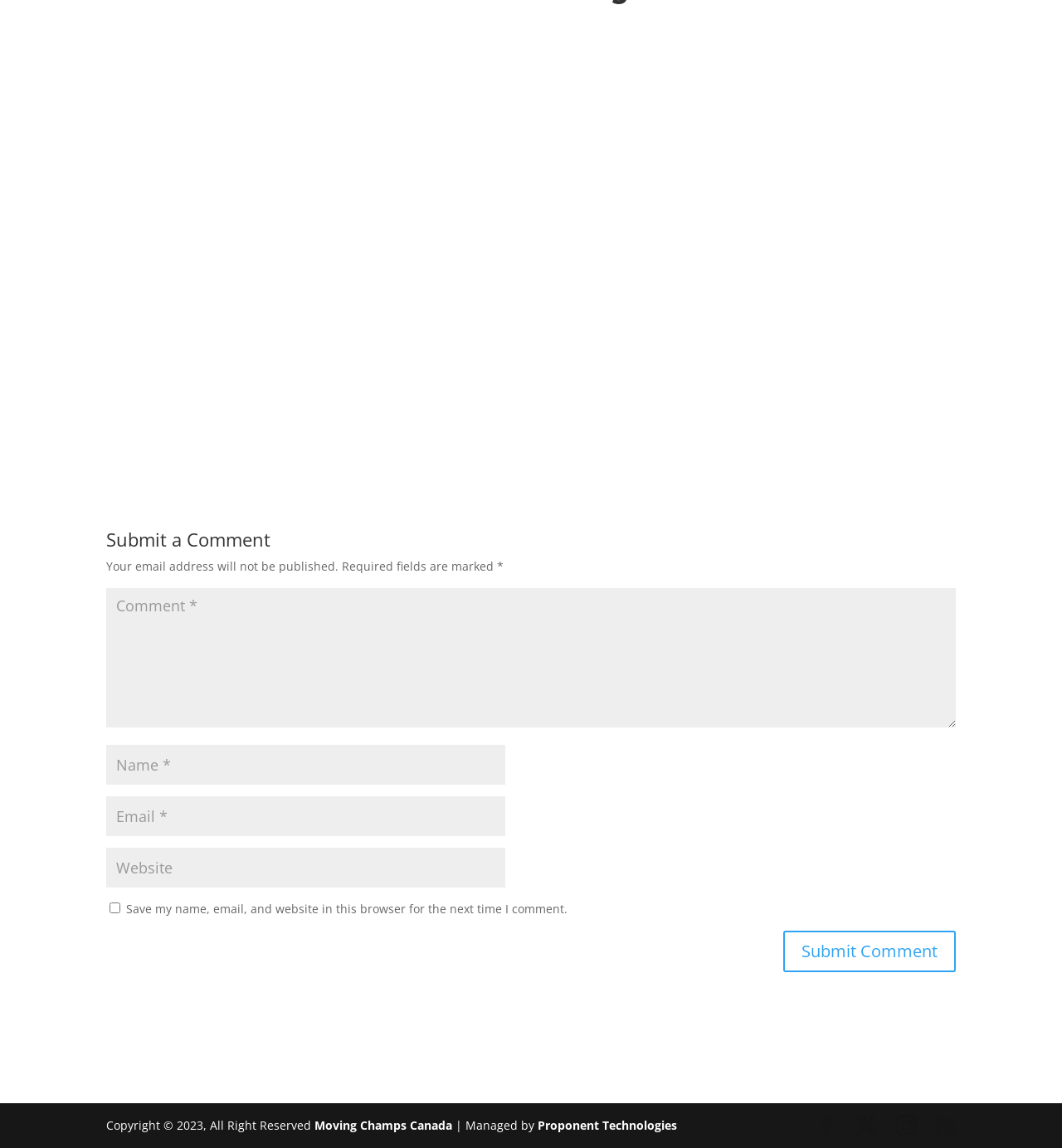For the following element description, predict the bounding box coordinates in the format (top-left x, top-left y, bottom-right x, bottom-right y). All values should be floating point numbers between 0 and 1. Description: Proponent Technologies

[0.503, 0.973, 0.638, 0.987]